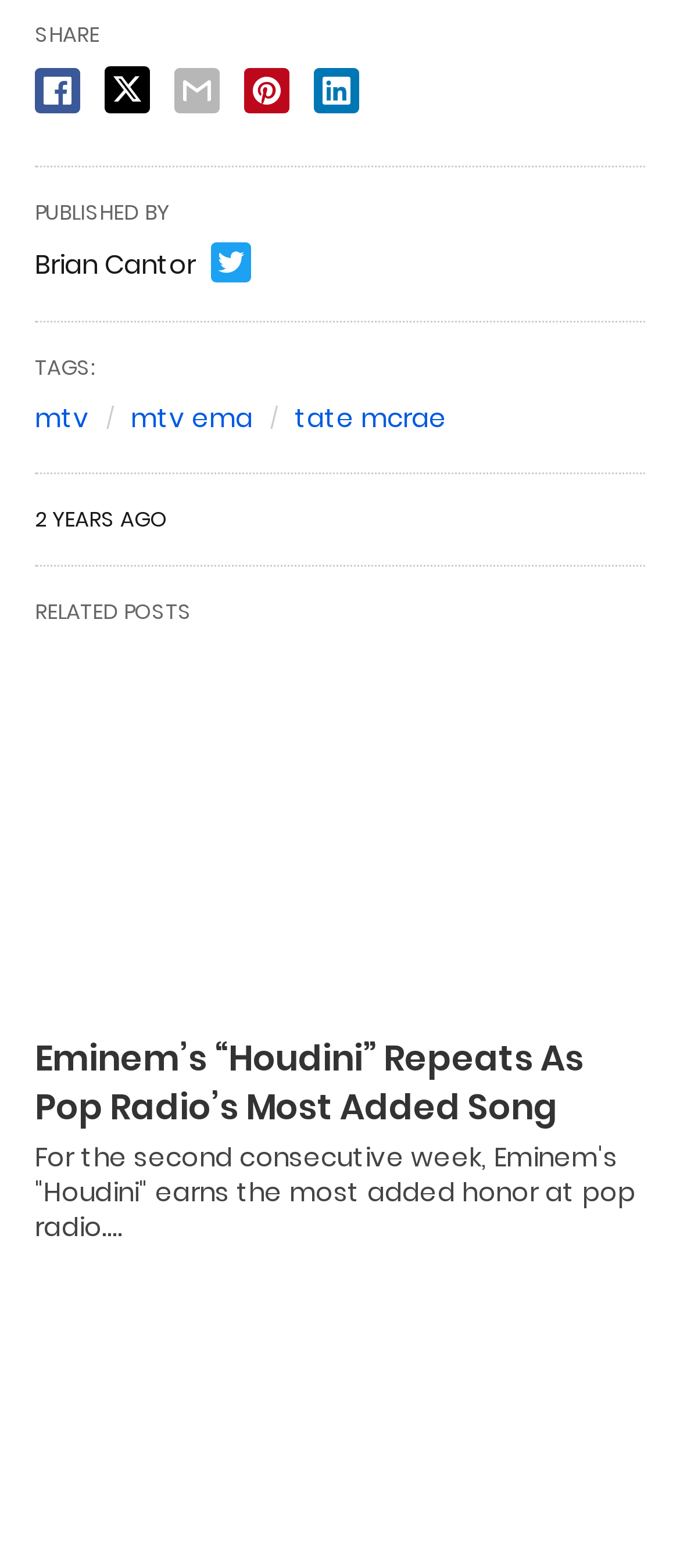Provide your answer in a single word or phrase: 
What social media platforms can the article be shared on?

Facebook, Twitter, Email, Pinterest, LinkedIn